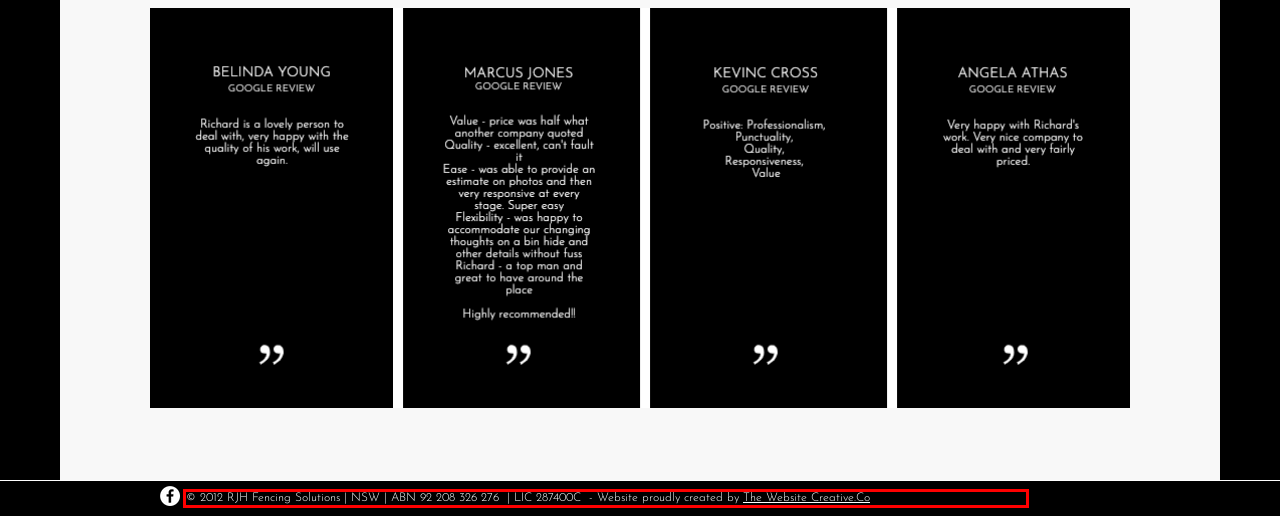You are presented with a webpage screenshot featuring a red bounding box. Perform OCR on the text inside the red bounding box and extract the content.

© 2012 RJH Fencing Solutions | NSW | ABN 92 208 326 276 | LIC 287400C - Website proudly created by The Website Creative.Co